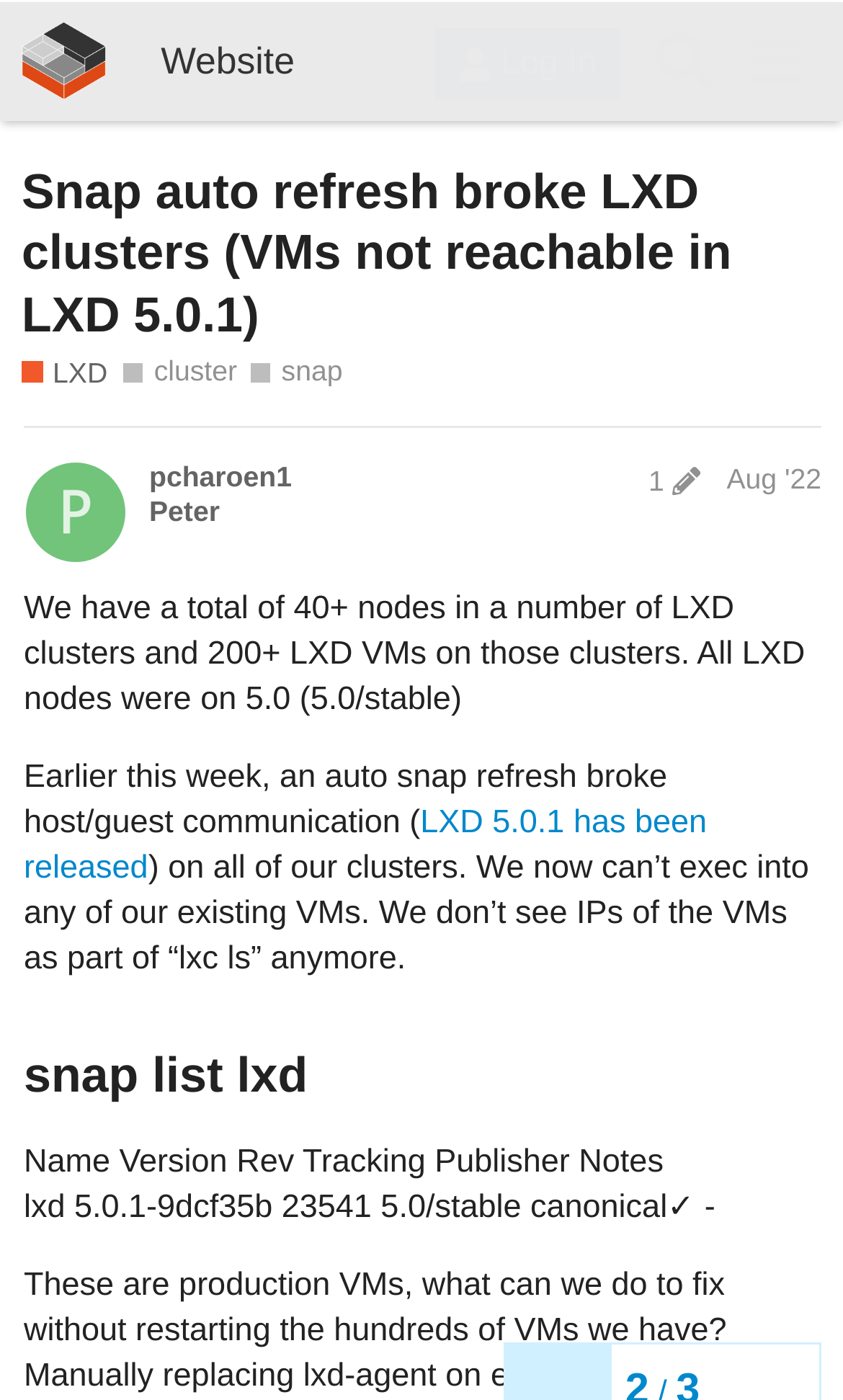Indicate the bounding box coordinates of the element that needs to be clicked to satisfy the following instruction: "Learn more about LXD". The coordinates should be four float numbers between 0 and 1, i.e., [left, top, right, bottom].

[0.026, 0.251, 0.128, 0.279]